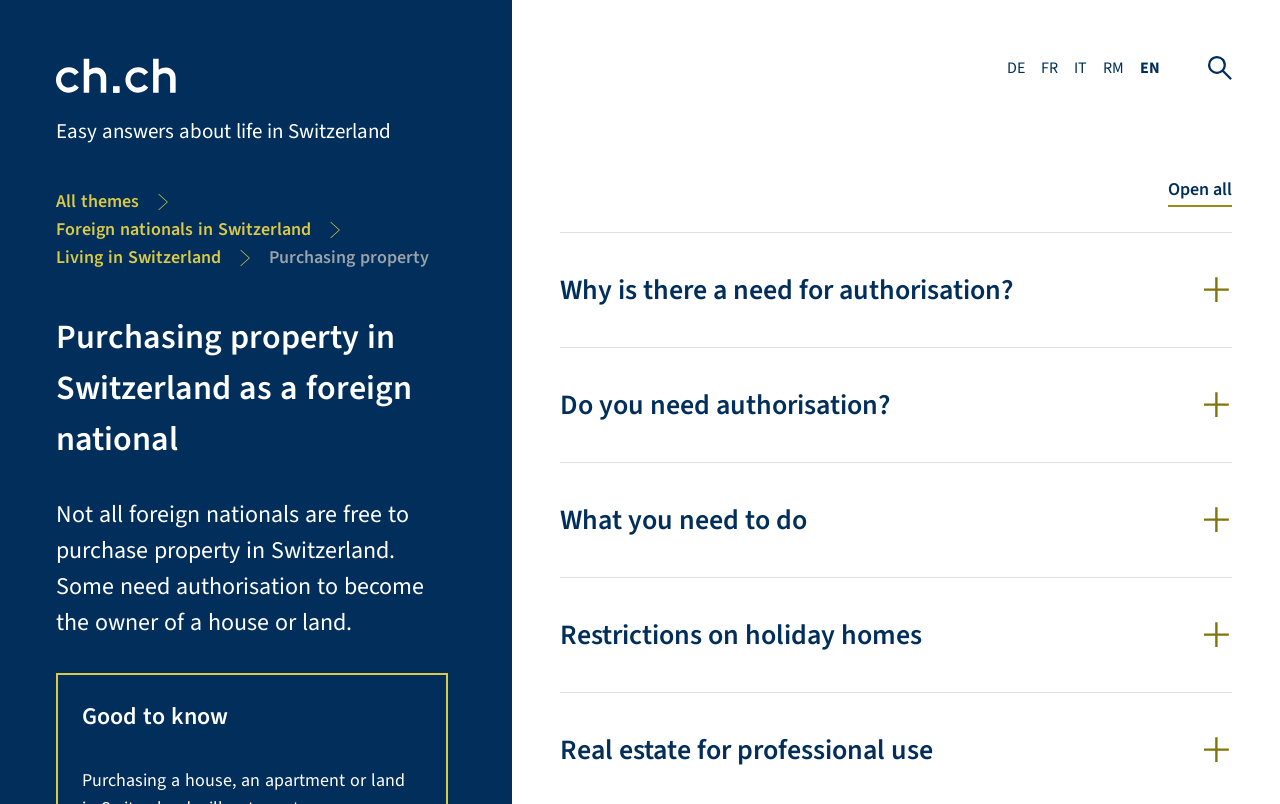Find and generate the main title of the webpage.

Purchasing property in Switzerland as a foreign national